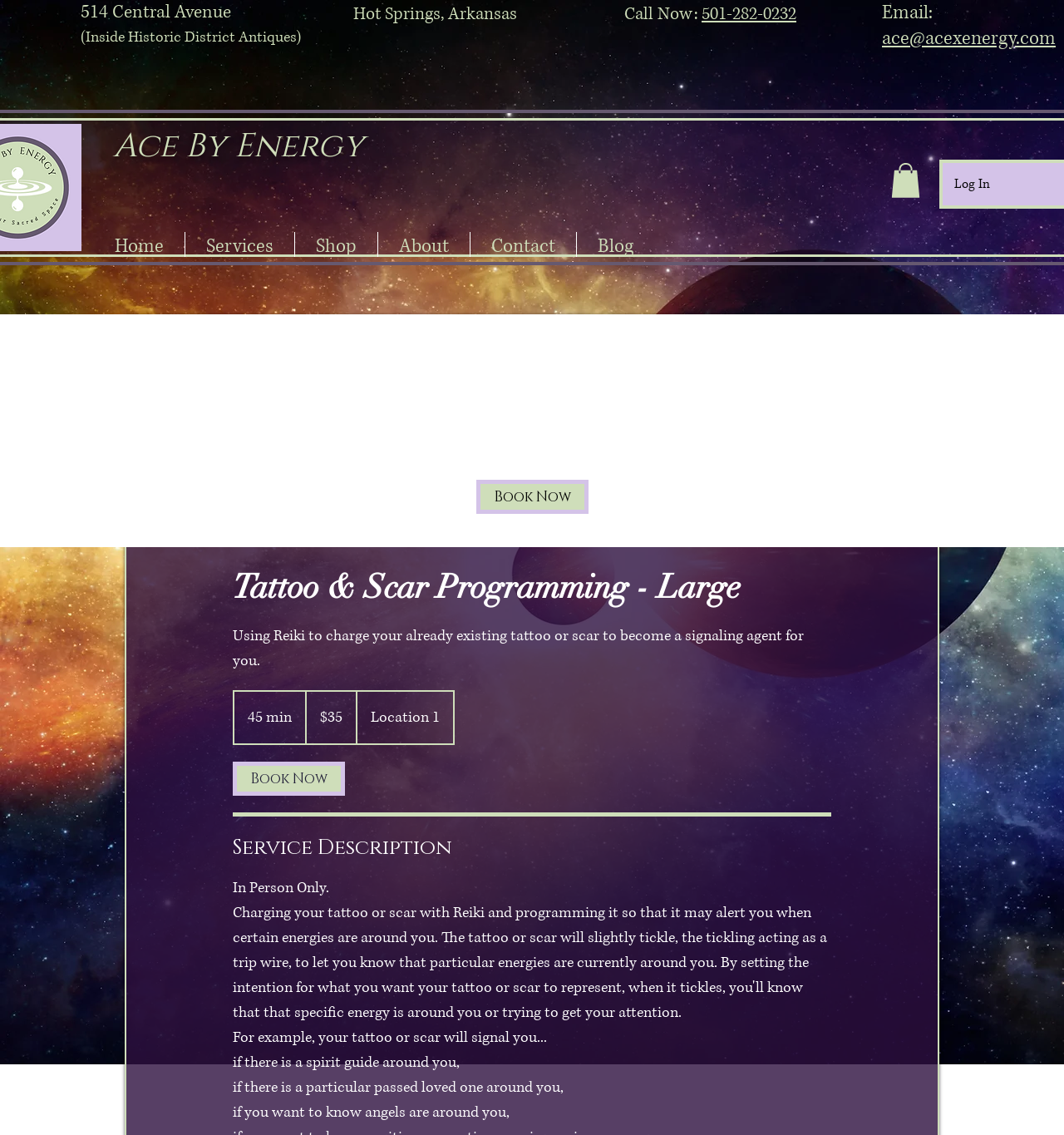Answer the question with a brief word or phrase:
What is the location of the service?

514 Central Avenue